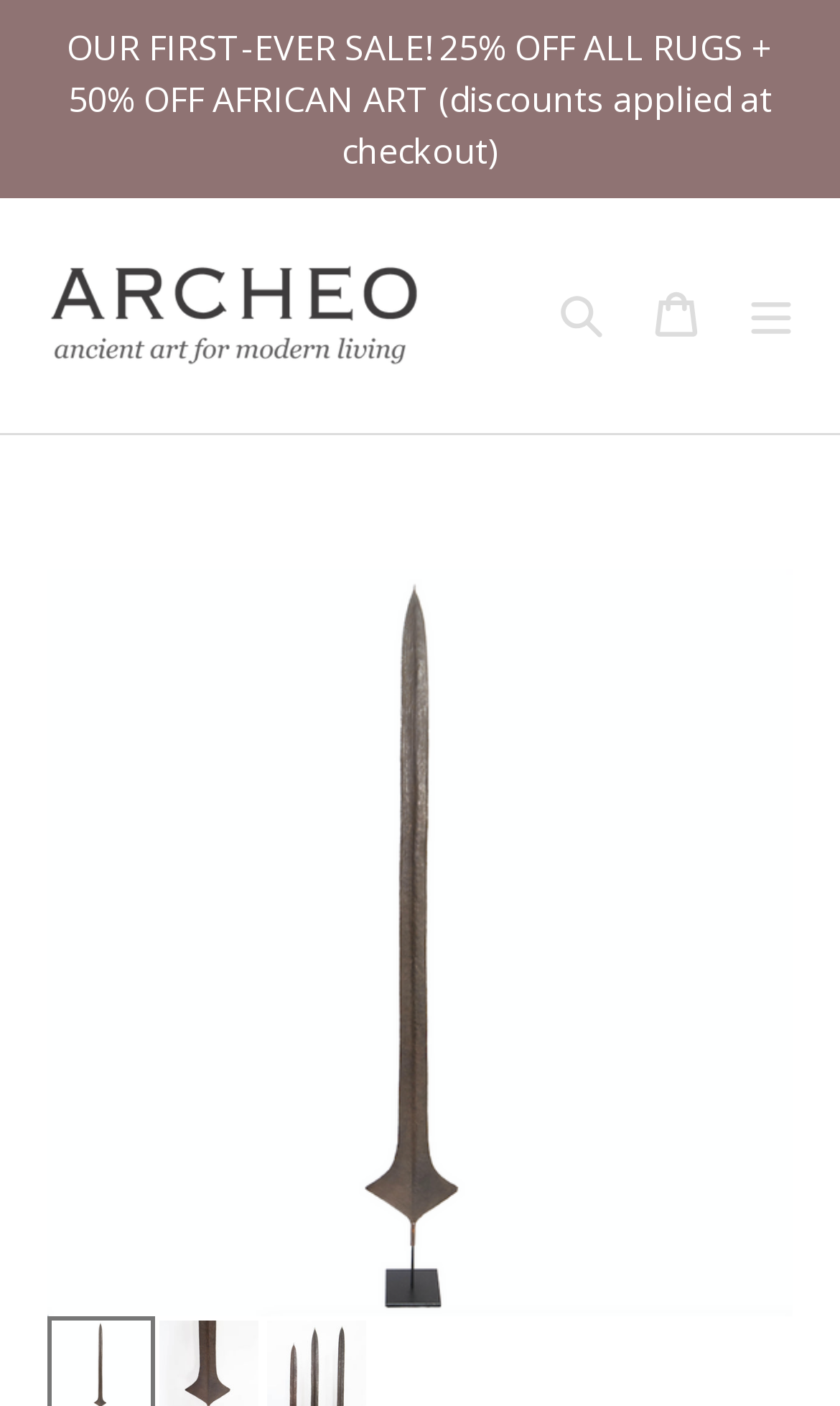For the element described, predict the bounding box coordinates as (top-left x, top-left y, bottom-right x, bottom-right y). All values should be between 0 and 1. Element description: Cart Cart

[0.754, 0.173, 0.856, 0.274]